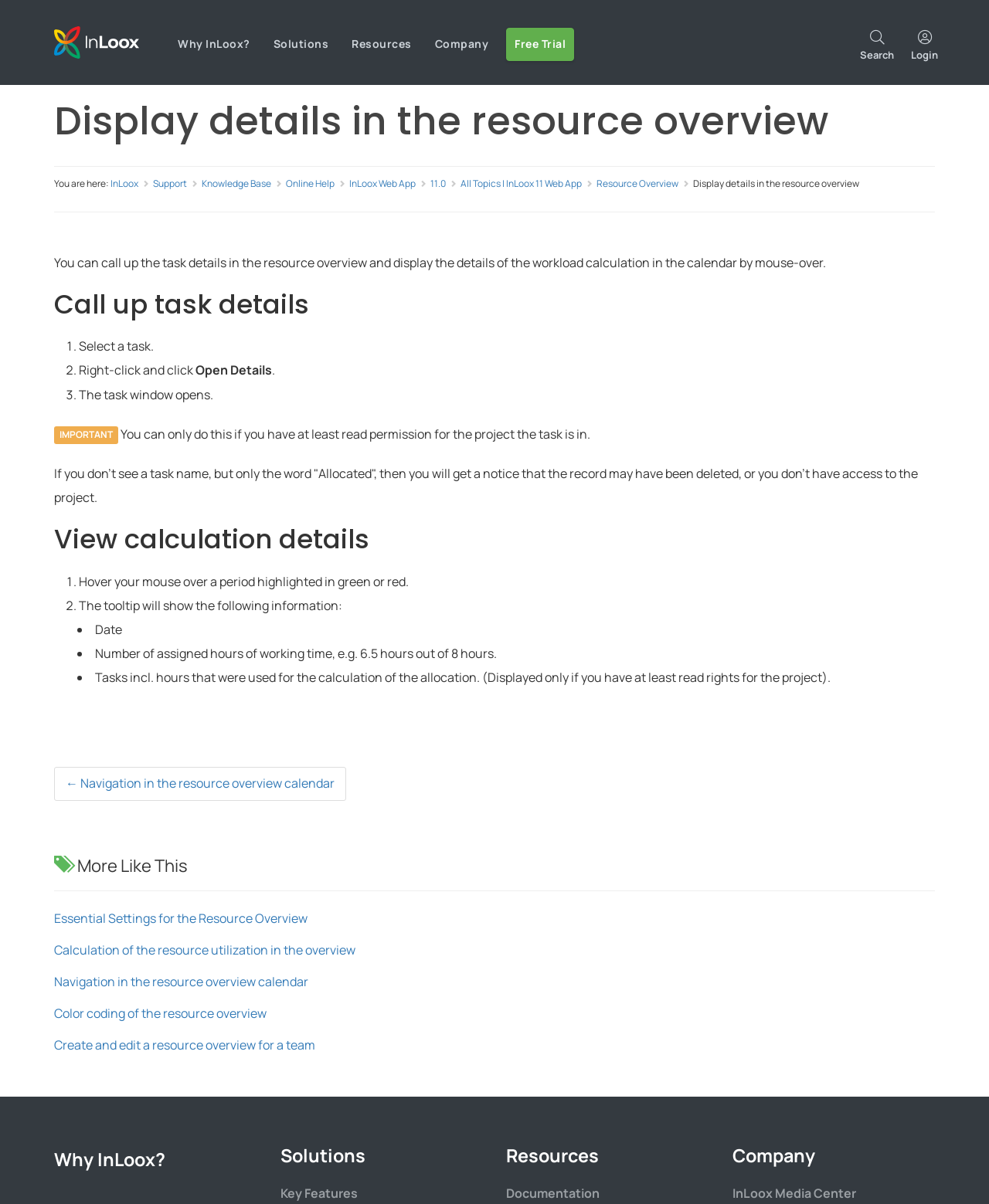With reference to the screenshot, provide a detailed response to the question below:
What is the importance of having at least read permission for the project?

According to the webpage, you can only call up task details if you have at least read permission for the project the task is in, otherwise, you won't be able to see the task details.